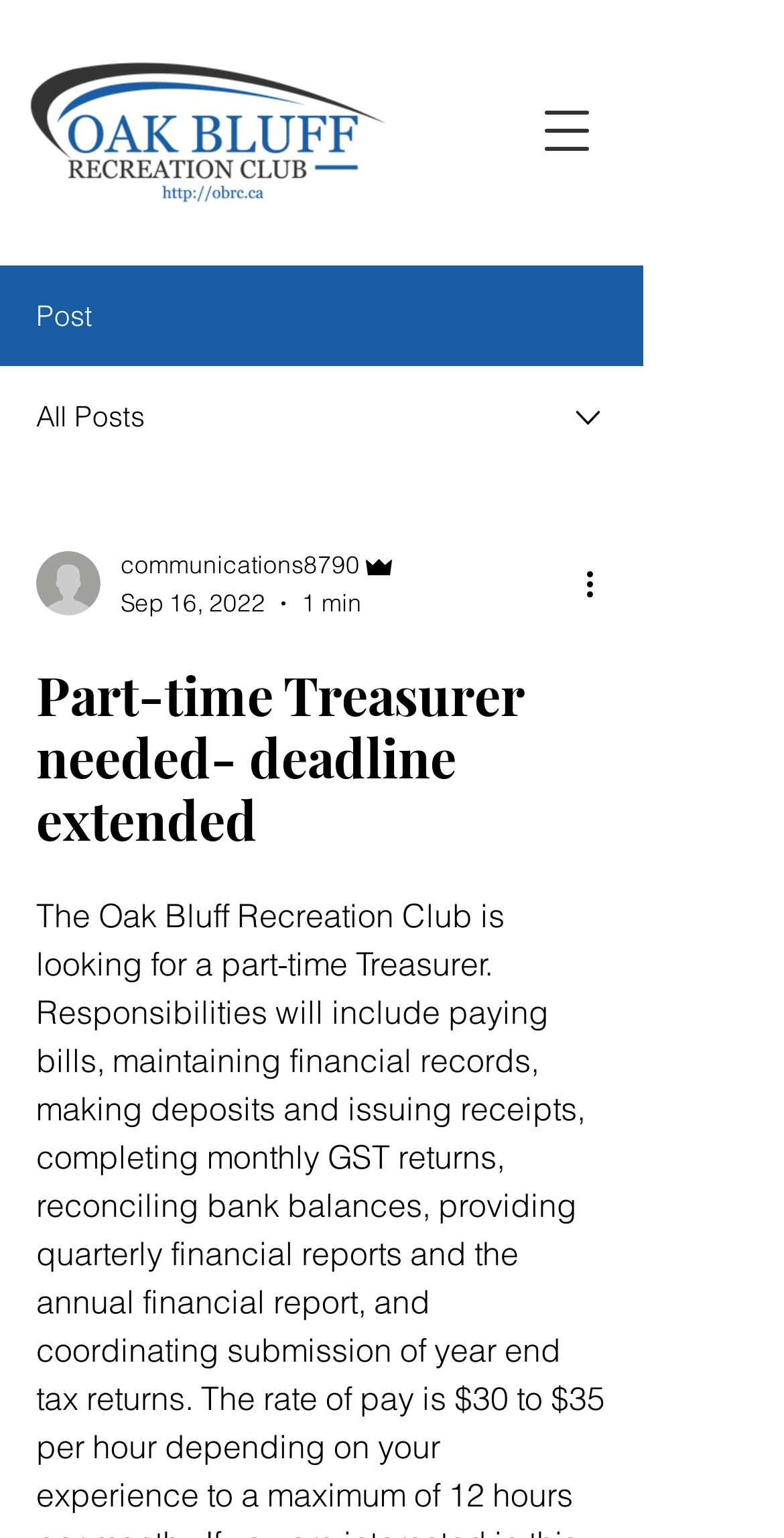When was the post published?
Refer to the screenshot and respond with a concise word or phrase.

Sep 16, 2022